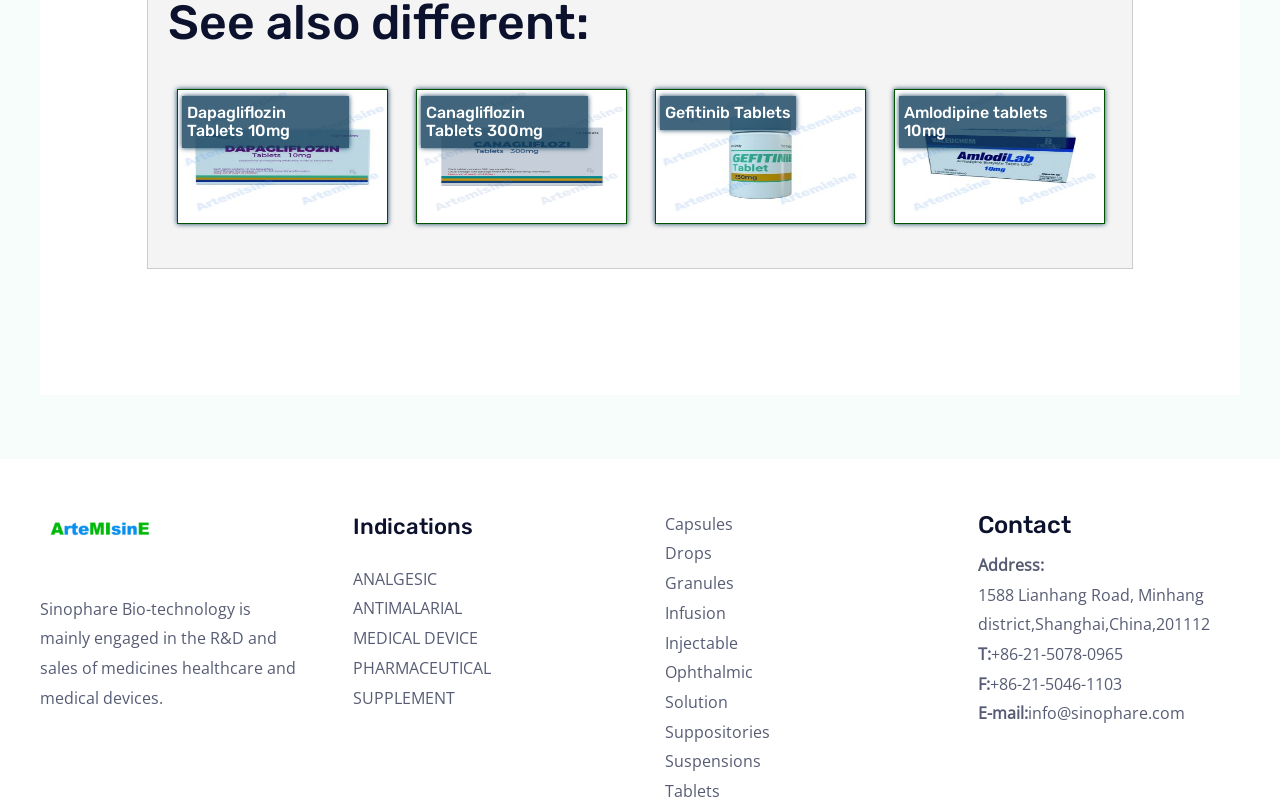What is the address of Sinophare Bio-technology?
Refer to the image and provide a one-word or short phrase answer.

1588 Lianhang Road, Minhang district,Shanghai,China,201112